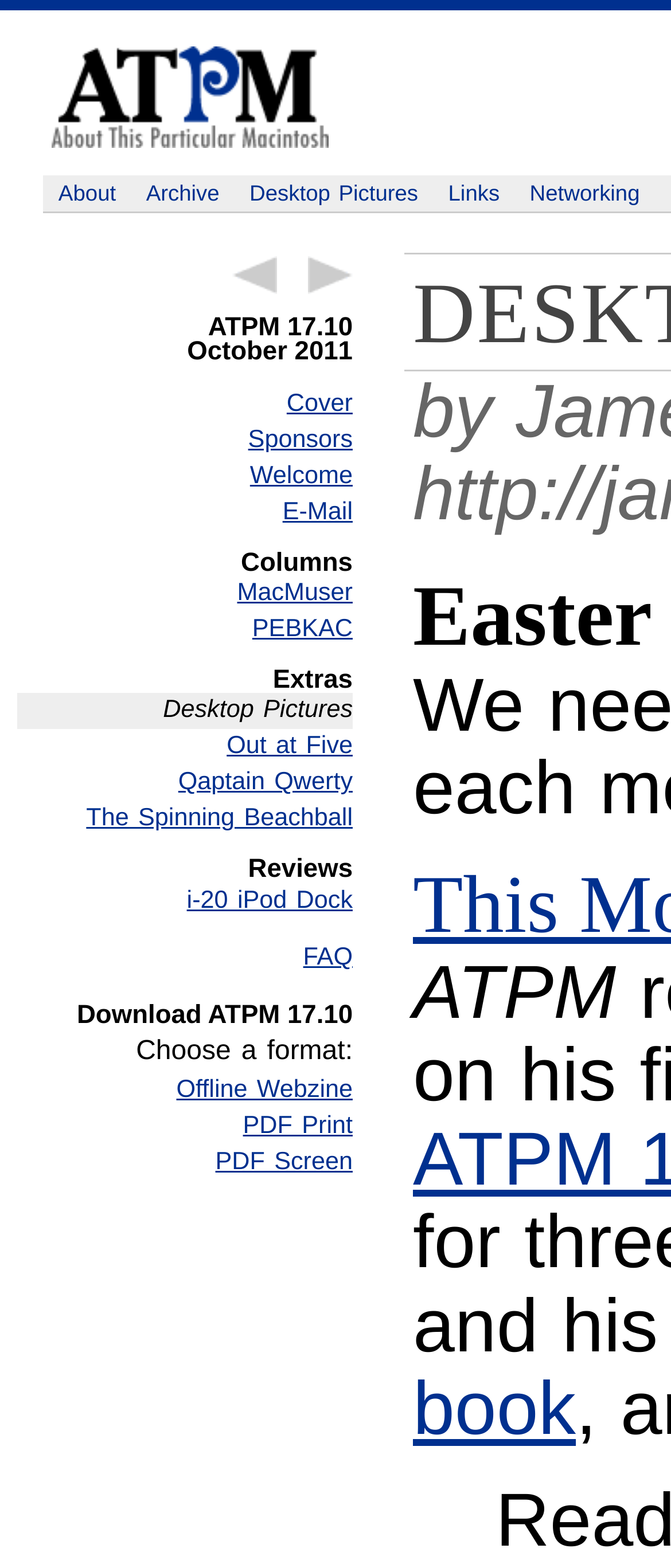Determine the bounding box coordinates of the clickable area required to perform the following instruction: "go to about page". The coordinates should be represented as four float numbers between 0 and 1: [left, top, right, bottom].

[0.064, 0.112, 0.198, 0.135]